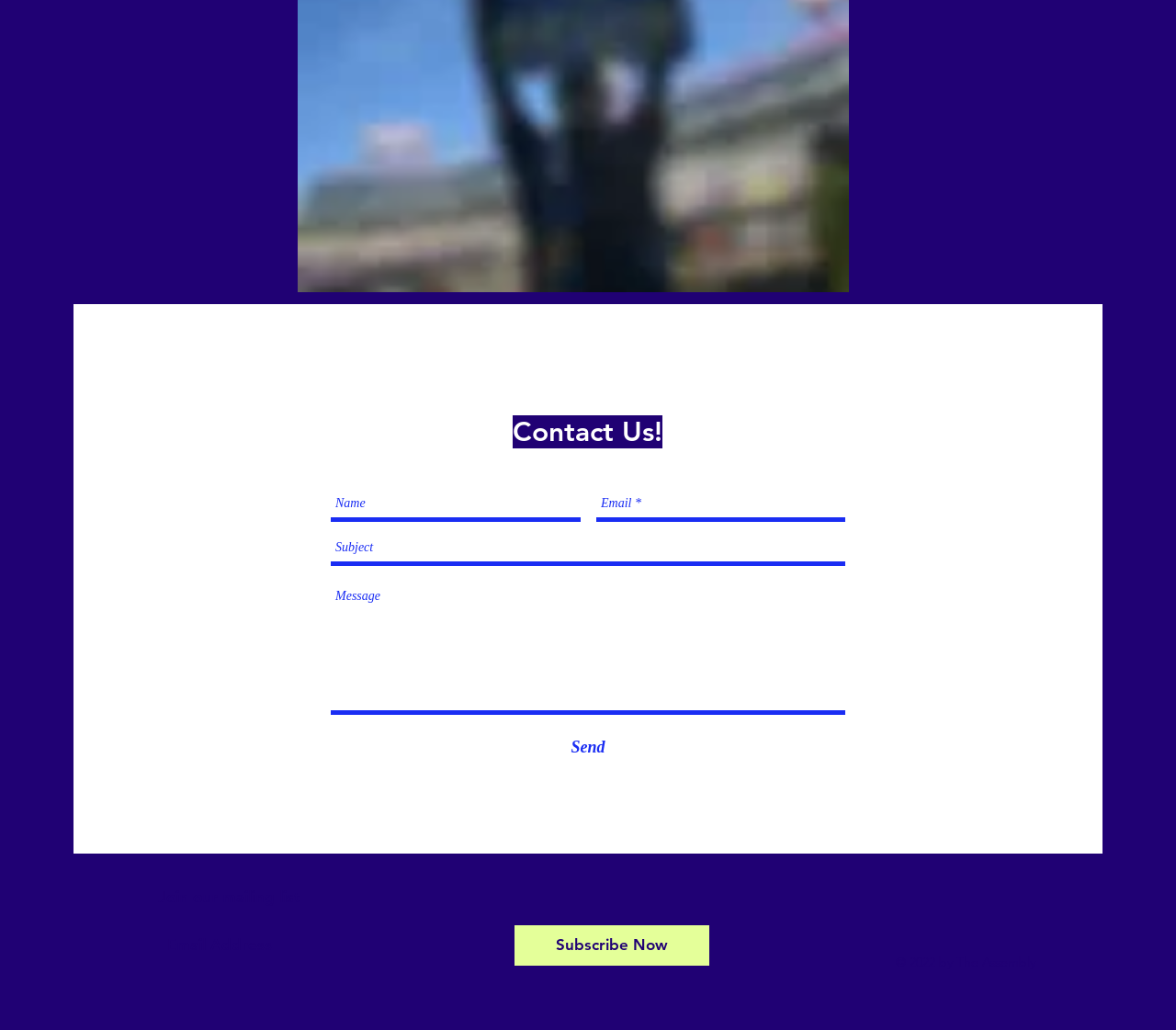What is the copyright year of the website?
Based on the visual, give a brief answer using one word or a short phrase.

2022